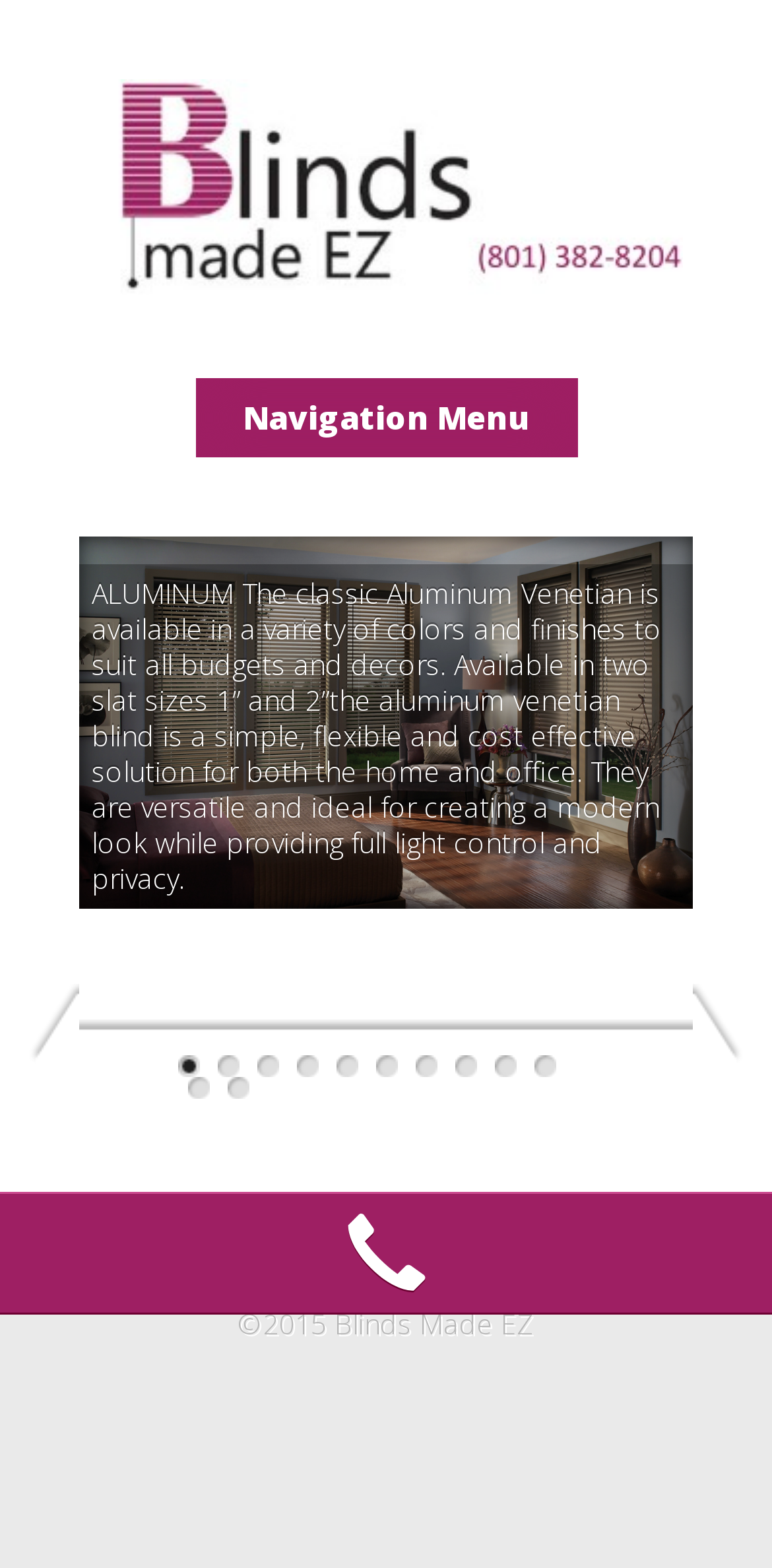Please locate the bounding box coordinates of the element that needs to be clicked to achieve the following instruction: "View next products". The coordinates should be four float numbers between 0 and 1, i.e., [left, top, right, bottom].

[0.797, 0.475, 0.897, 0.524]